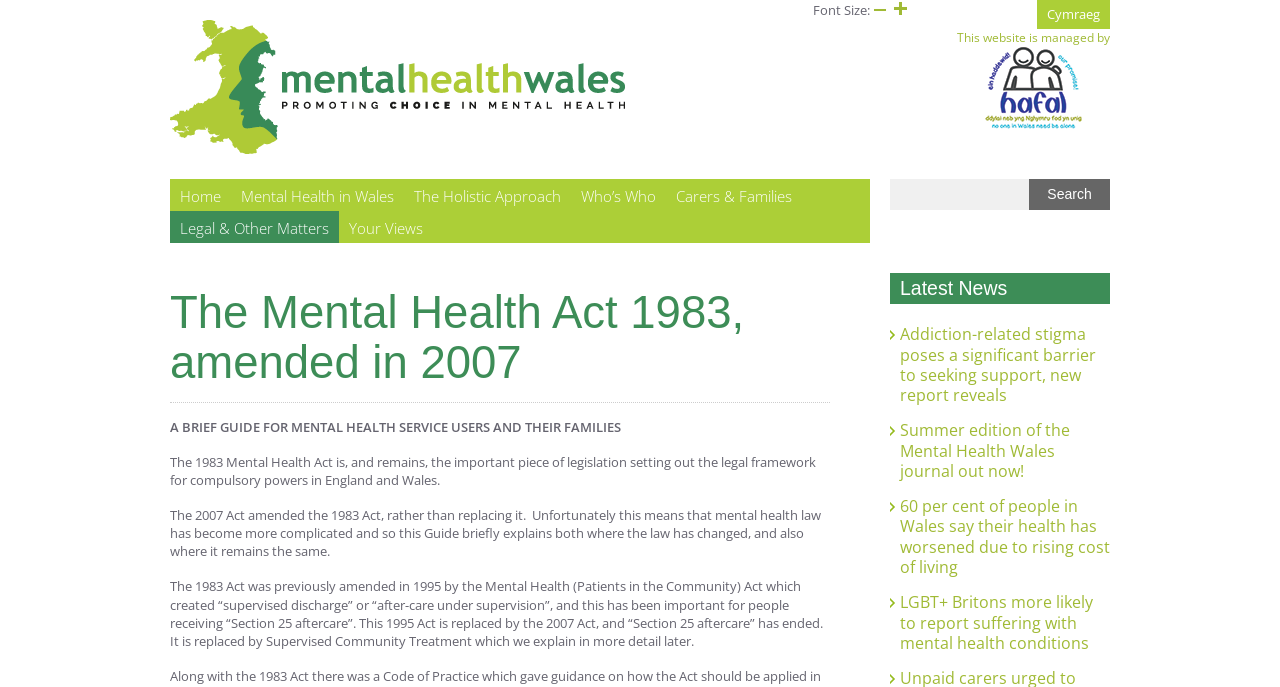Can you find the bounding box coordinates of the area I should click to execute the following instruction: "Read about the Holistic Approach"?

[0.316, 0.26, 0.446, 0.307]